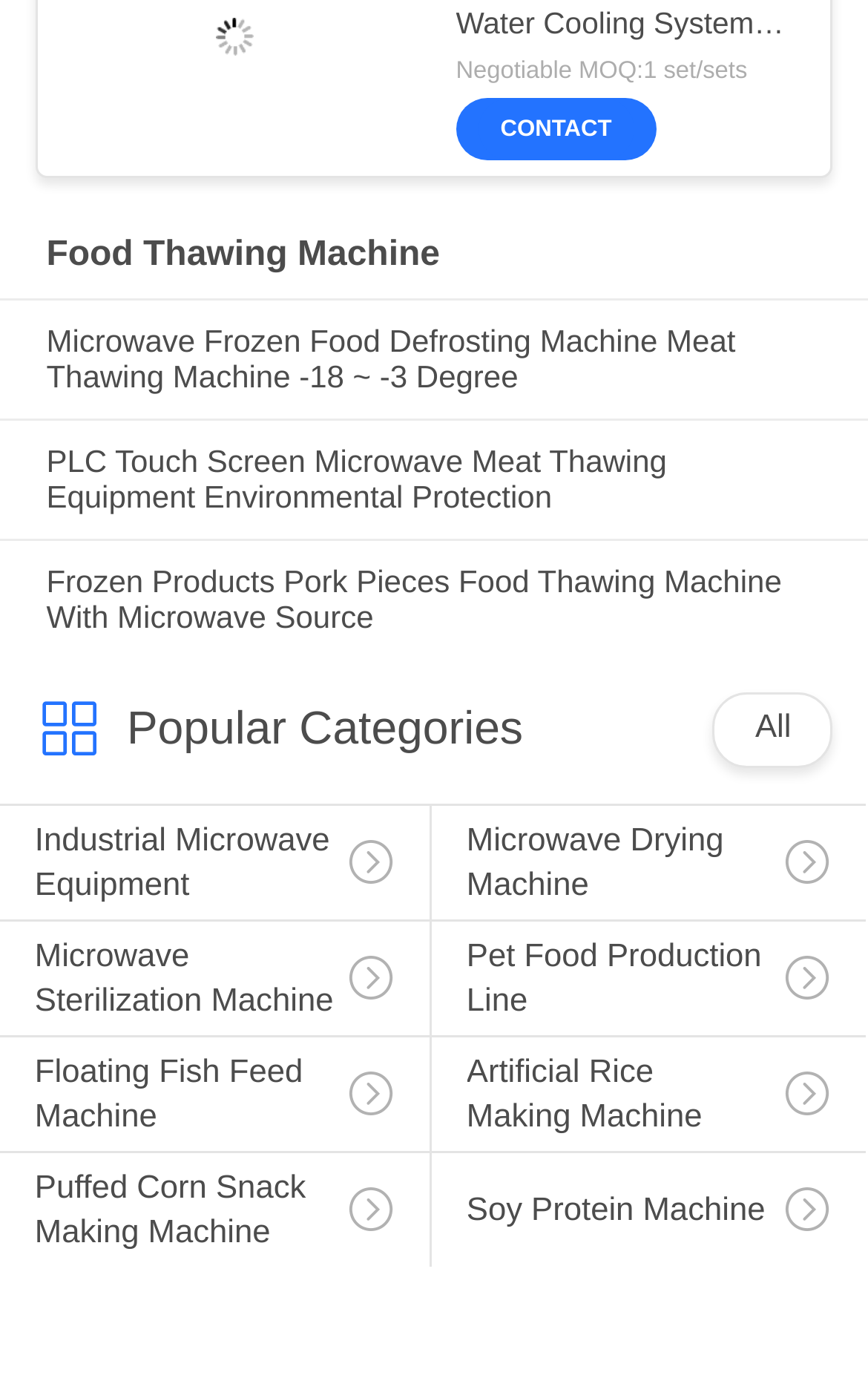What is the minimum order quantity?
Use the information from the screenshot to give a comprehensive response to the question.

The minimum order quantity is mentioned as 'Negotiable MOQ:1 set/sets' in the static text element with bounding box coordinates [0.525, 0.042, 0.861, 0.061].